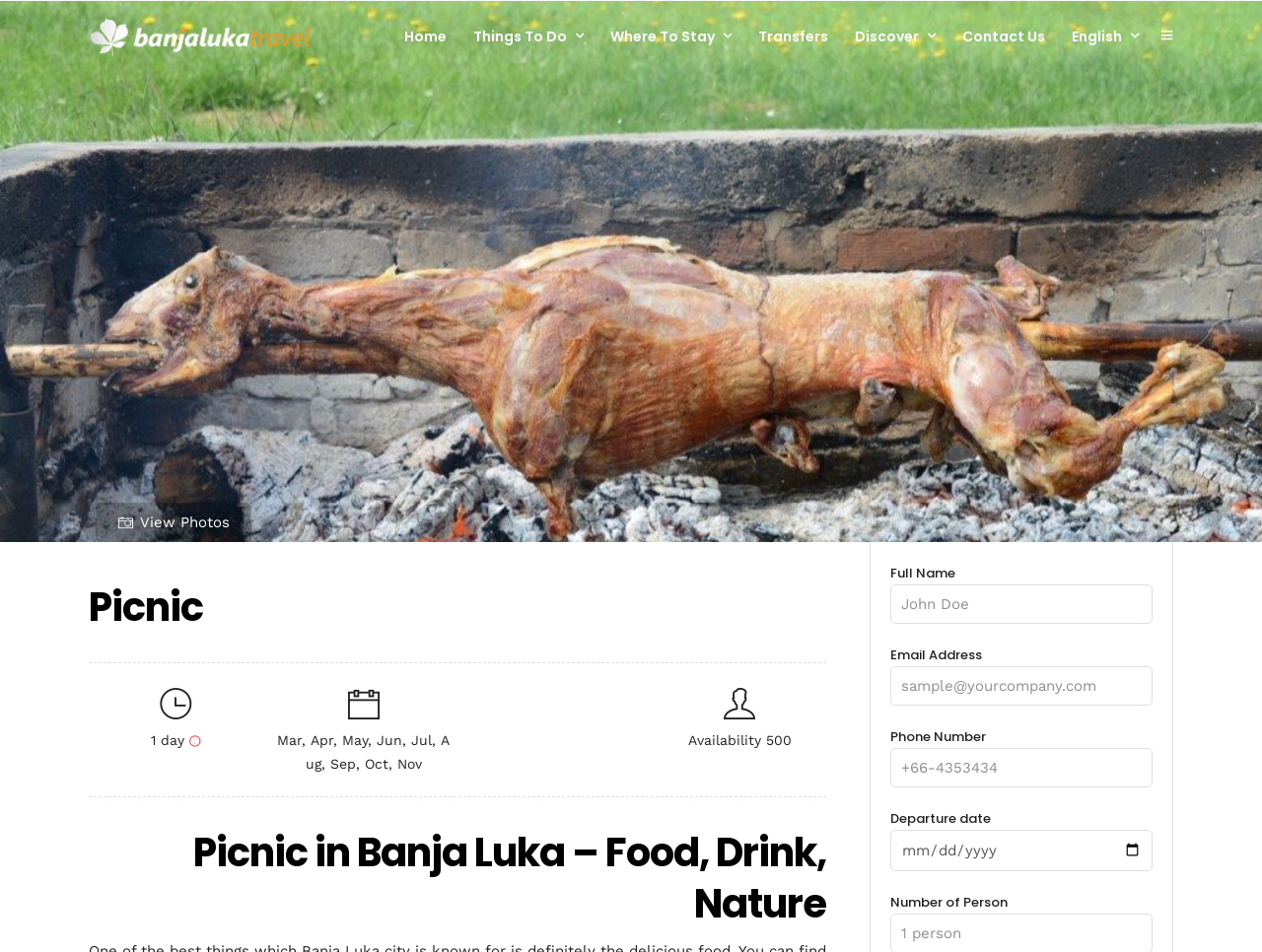How many people can participate in the picnic?
Using the visual information, reply with a single word or short phrase.

500